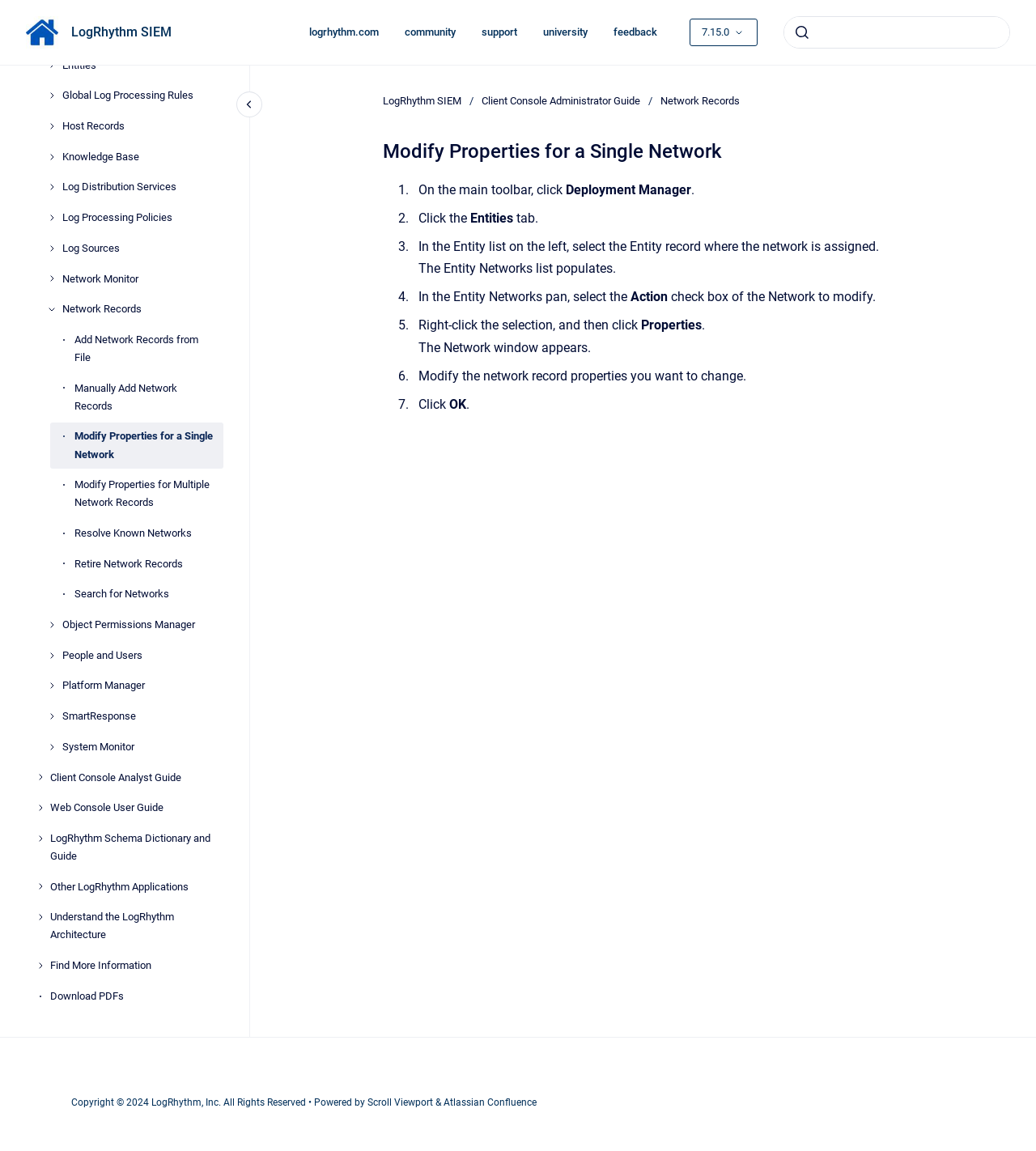Find and specify the bounding box coordinates that correspond to the clickable region for the instruction: "click Deployment Manager".

[0.546, 0.158, 0.667, 0.171]